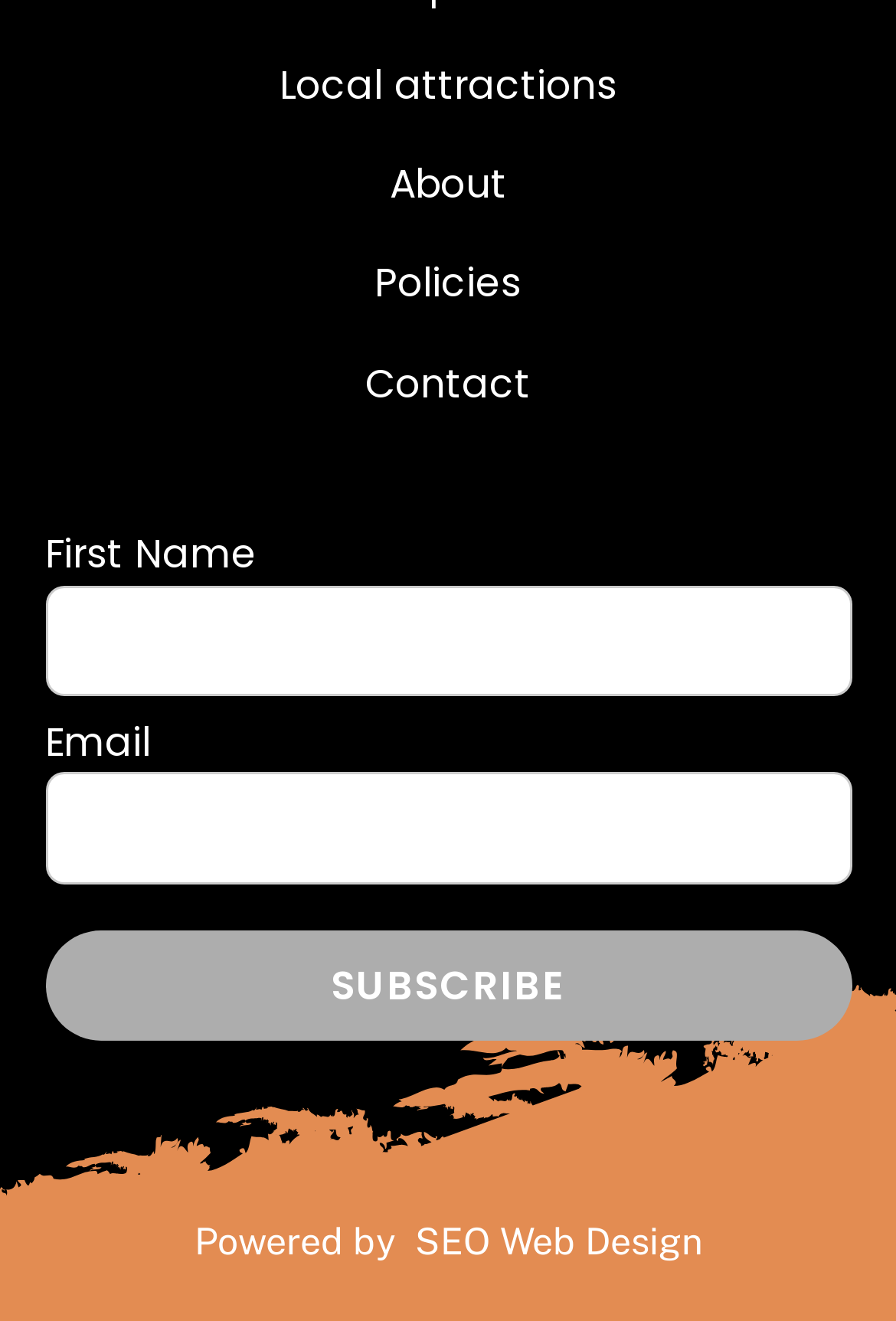What is the label of the second textbox?
Make sure to answer the question with a detailed and comprehensive explanation.

After the first textbox labeled 'First Name', I found a StaticText element with the text 'Email' followed by another textbox element, indicating that it is the label of the second textbox.